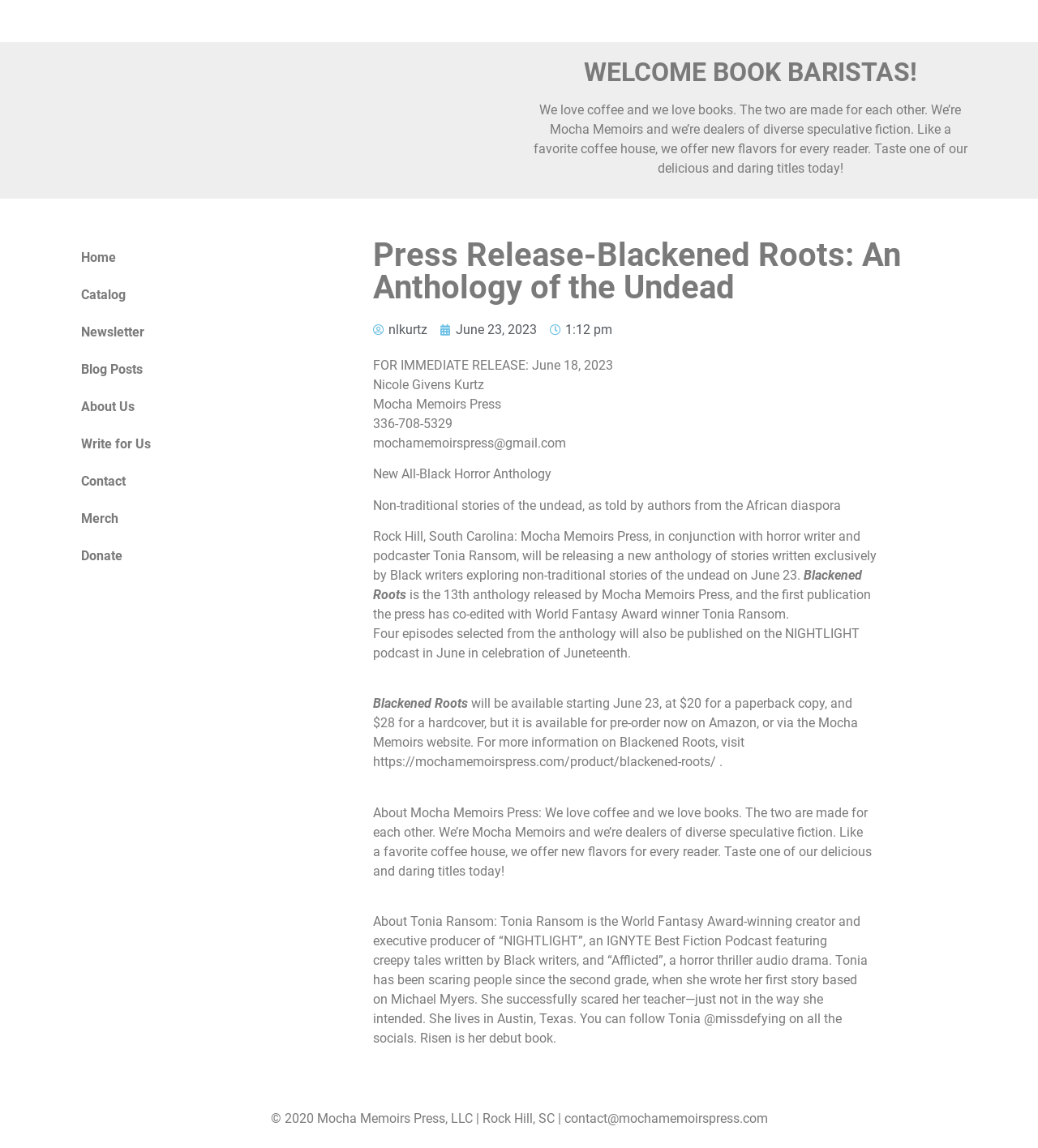Find the bounding box coordinates for the element that must be clicked to complete the instruction: "Click on the 'Home' link". The coordinates should be four float numbers between 0 and 1, indicated as [left, top, right, bottom].

None